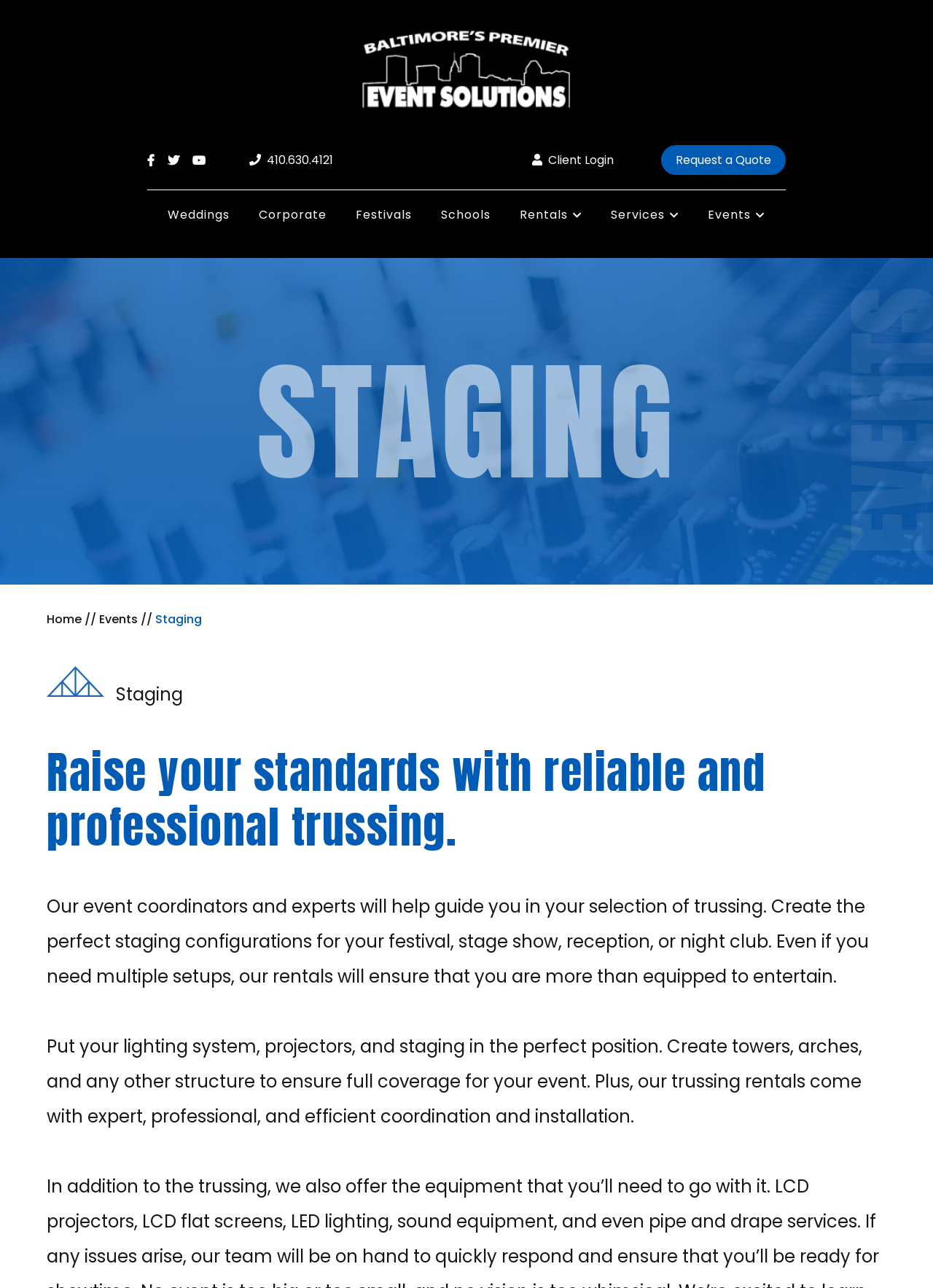Using the webpage screenshot, locate the HTML element that fits the following description and provide its bounding box: "Client Login".

[0.57, 0.117, 0.658, 0.132]